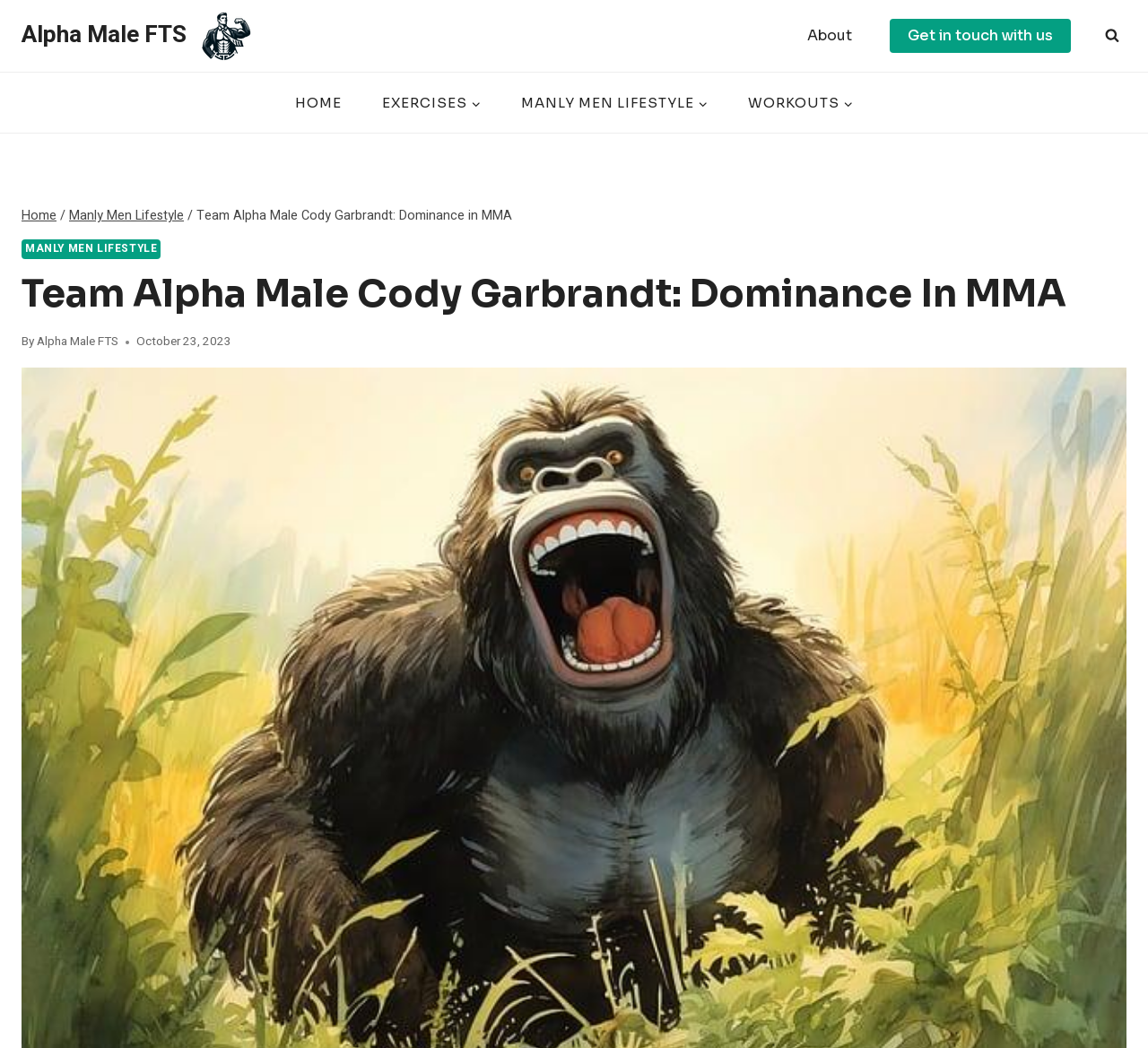Please locate the bounding box coordinates of the element that needs to be clicked to achieve the following instruction: "View the search form". The coordinates should be four float numbers between 0 and 1, i.e., [left, top, right, bottom].

[0.956, 0.021, 0.981, 0.048]